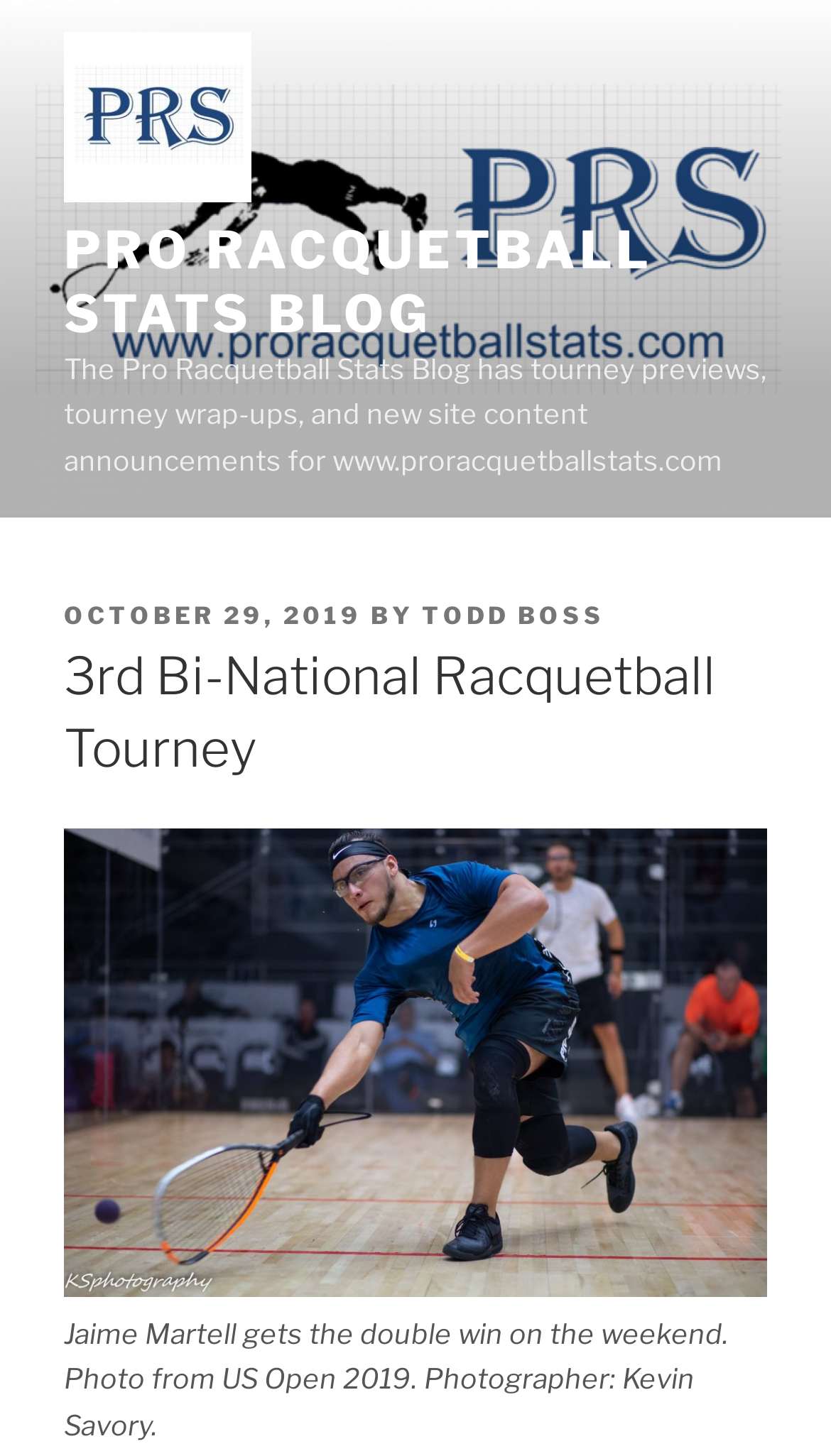Provide the bounding box coordinates for the UI element that is described as: "parent_node: PRO RACQUETBALL STATS BLOG".

[0.077, 0.022, 0.342, 0.15]